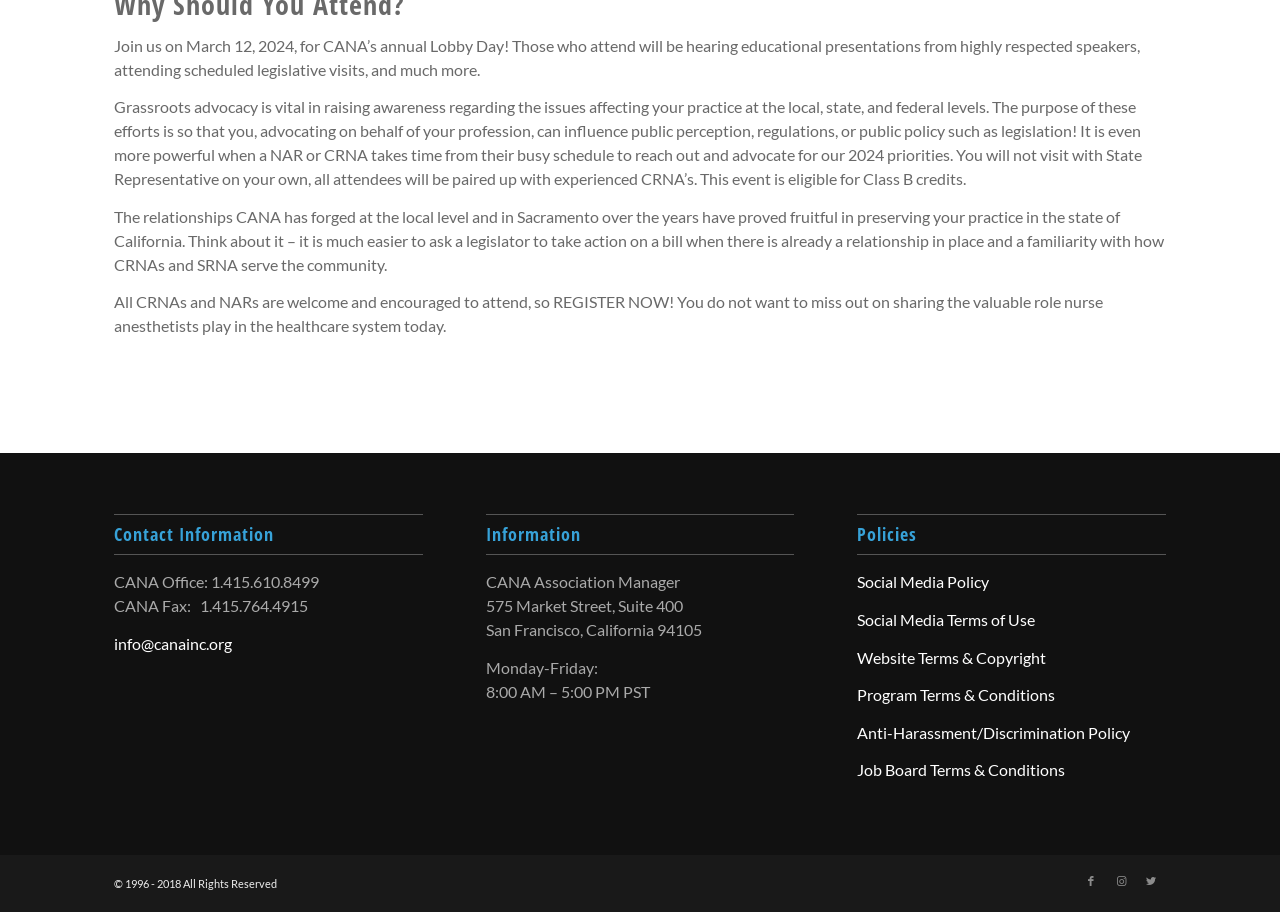What is the purpose of CANA's annual Lobby Day?
Can you offer a detailed and complete answer to this question?

According to the webpage, the purpose of CANA's annual Lobby Day is grassroots advocacy, which is vital in raising awareness regarding the issues affecting the practice at the local, state, and federal levels.